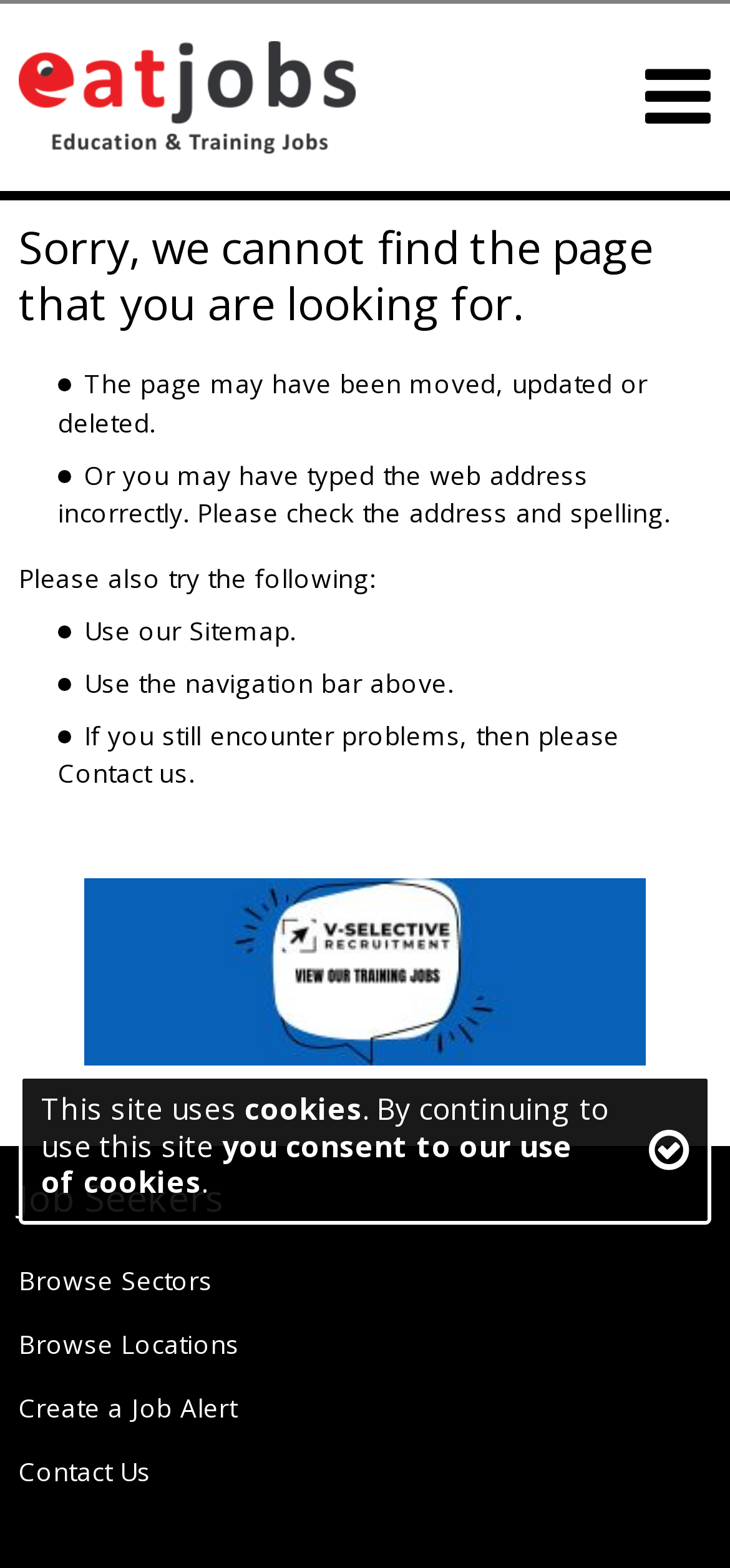Can you find the bounding box coordinates for the element to click on to achieve the instruction: "Click Education & Training Jobs"?

[0.026, 0.026, 0.487, 0.098]